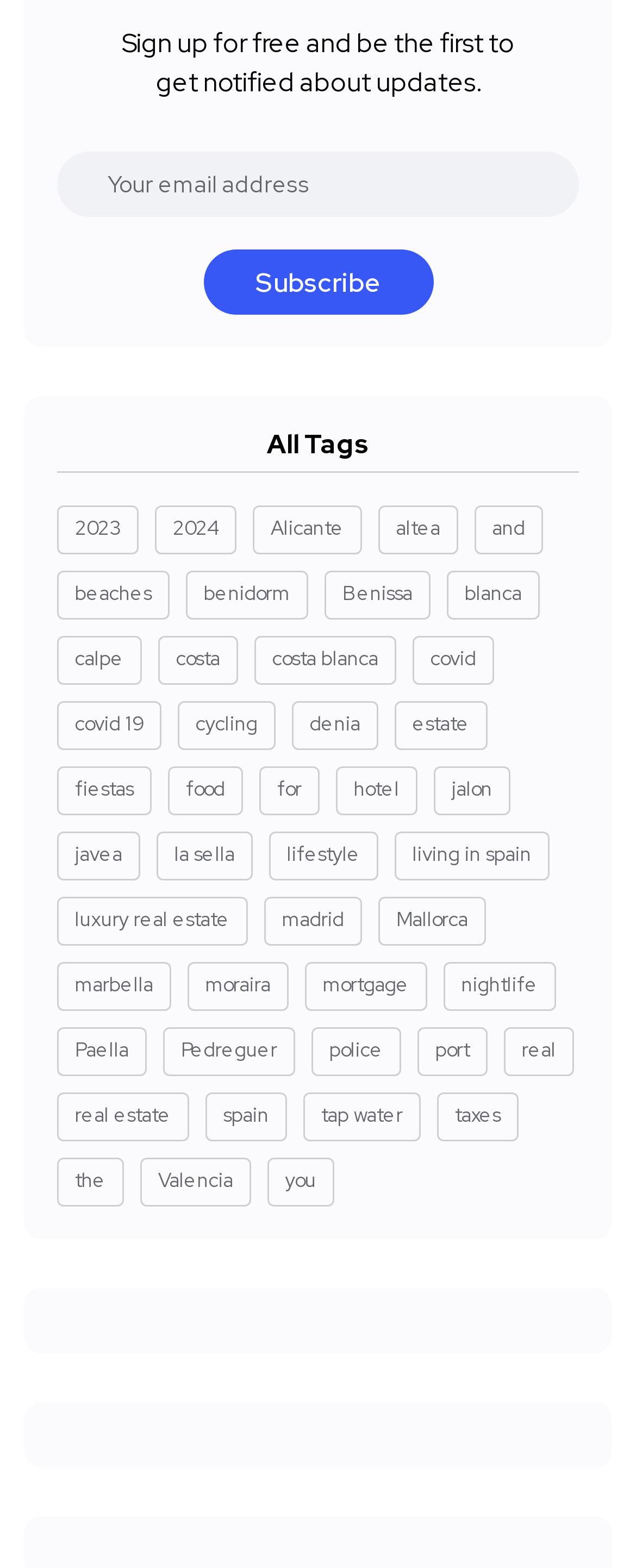Analyze the image and provide a detailed answer to the question: What is the heading above the links?

The heading 'All Tags' is positioned above the links, with a y1 coordinate of 0.273, which is less than the y1 coordinates of the links, indicating that it is the heading above the links.